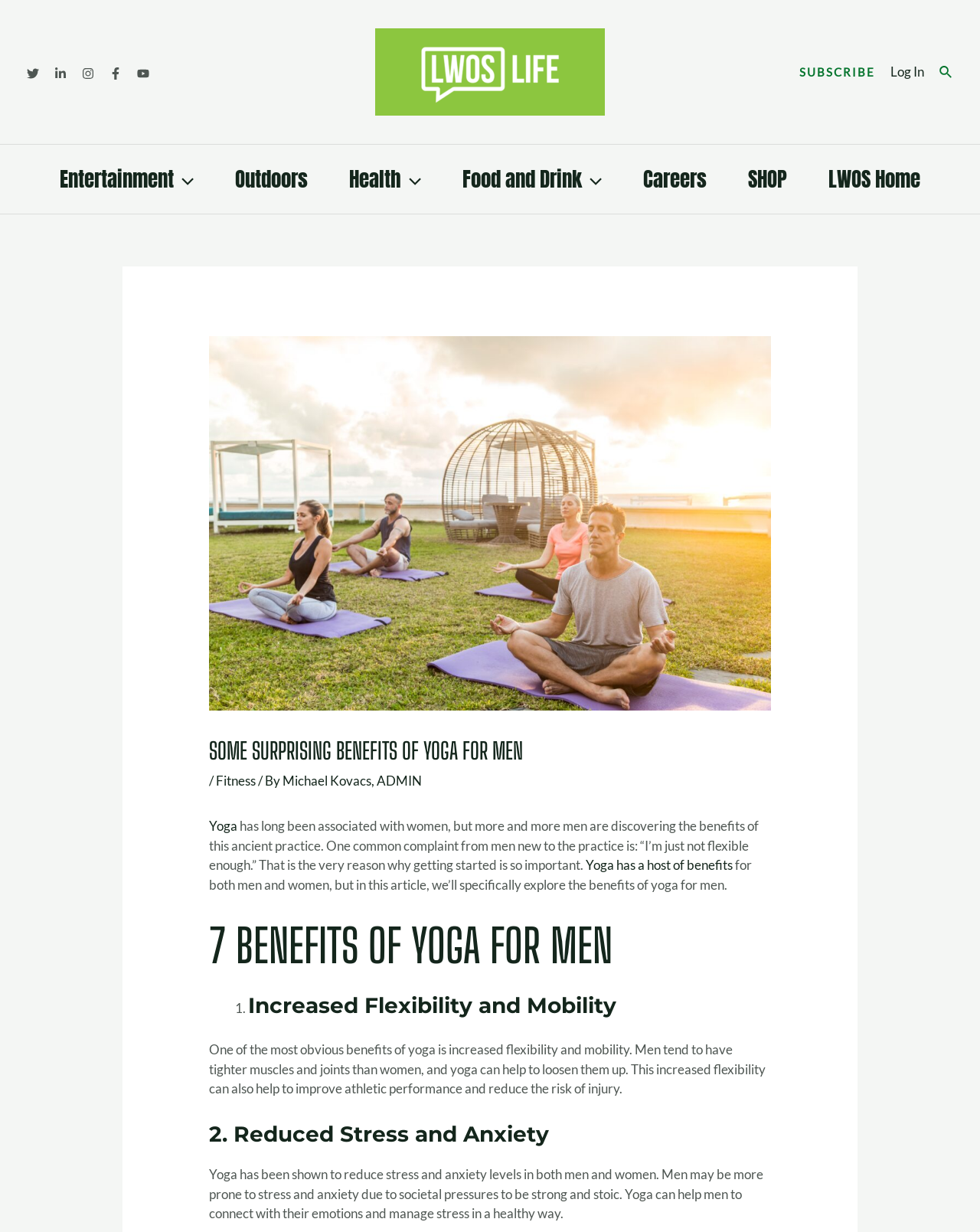Using the information in the image, could you please answer the following question in detail:
What is the first benefit of yoga for men mentioned in the article?

The first benefit of yoga for men mentioned in the article is 'Increased Flexibility and Mobility' which is described in a heading element with a bounding box coordinate of [0.253, 0.804, 0.786, 0.828]. This benefit is explained in a static text element with a bounding box coordinate of [0.214, 0.845, 0.782, 0.89].